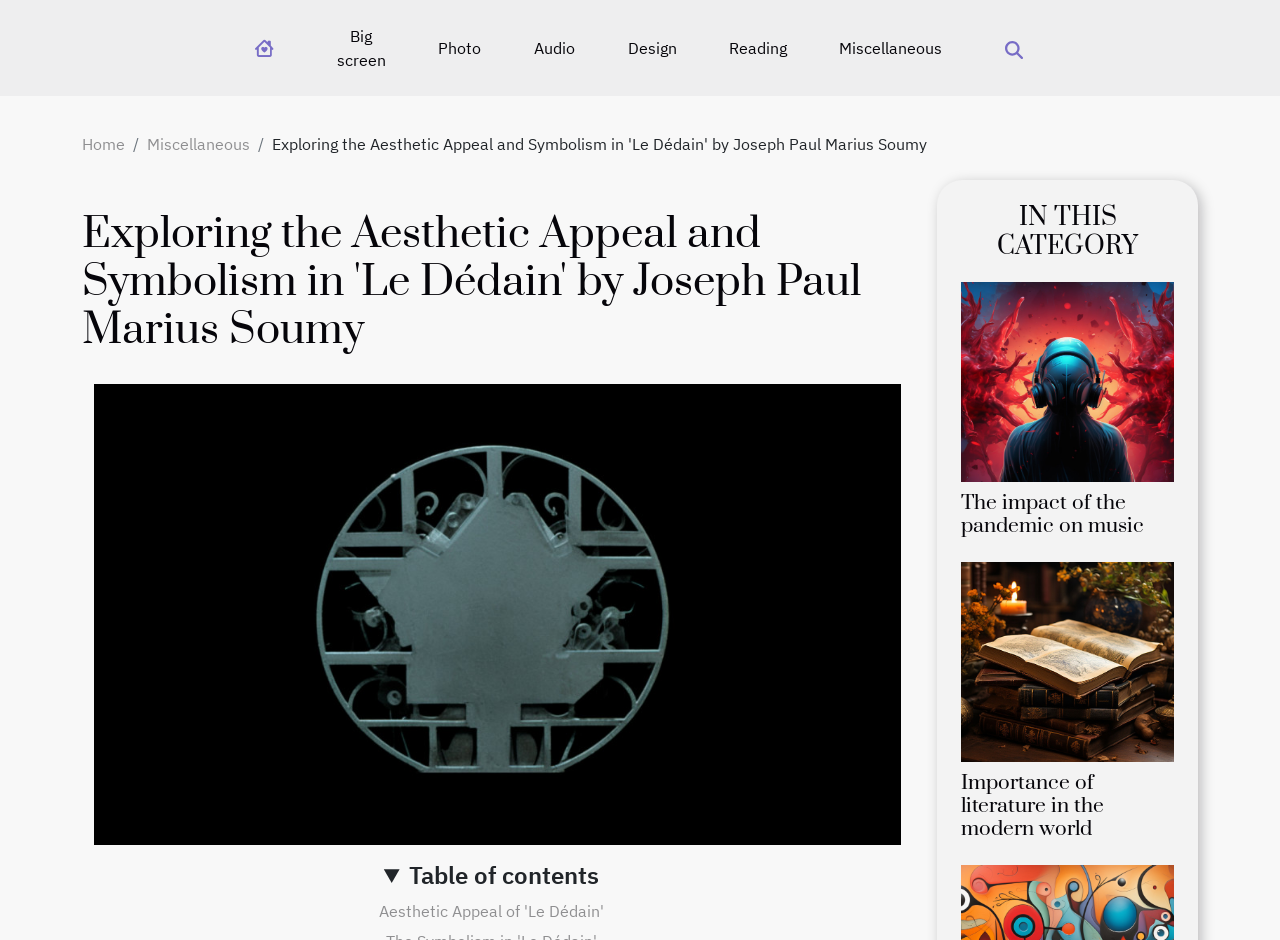Bounding box coordinates are specified in the format (top-left x, top-left y, bottom-right x, bottom-right y). All values are floating point numbers bounded between 0 and 1. Please provide the bounding box coordinate of the region this sentence describes: Miscellaneous

[0.115, 0.143, 0.195, 0.164]